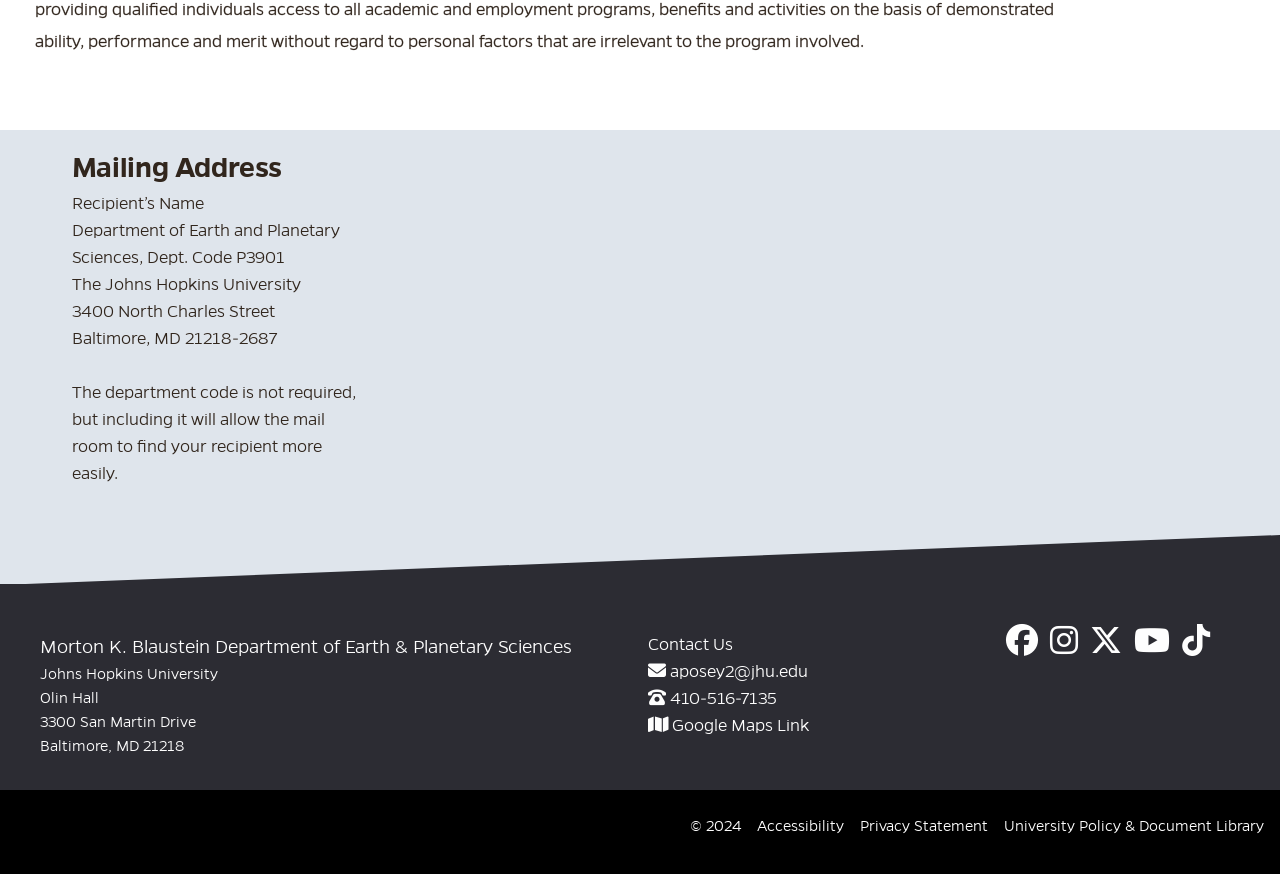Identify the bounding box coordinates of the part that should be clicked to carry out this instruction: "Open Google Maps".

[0.506, 0.82, 0.632, 0.841]